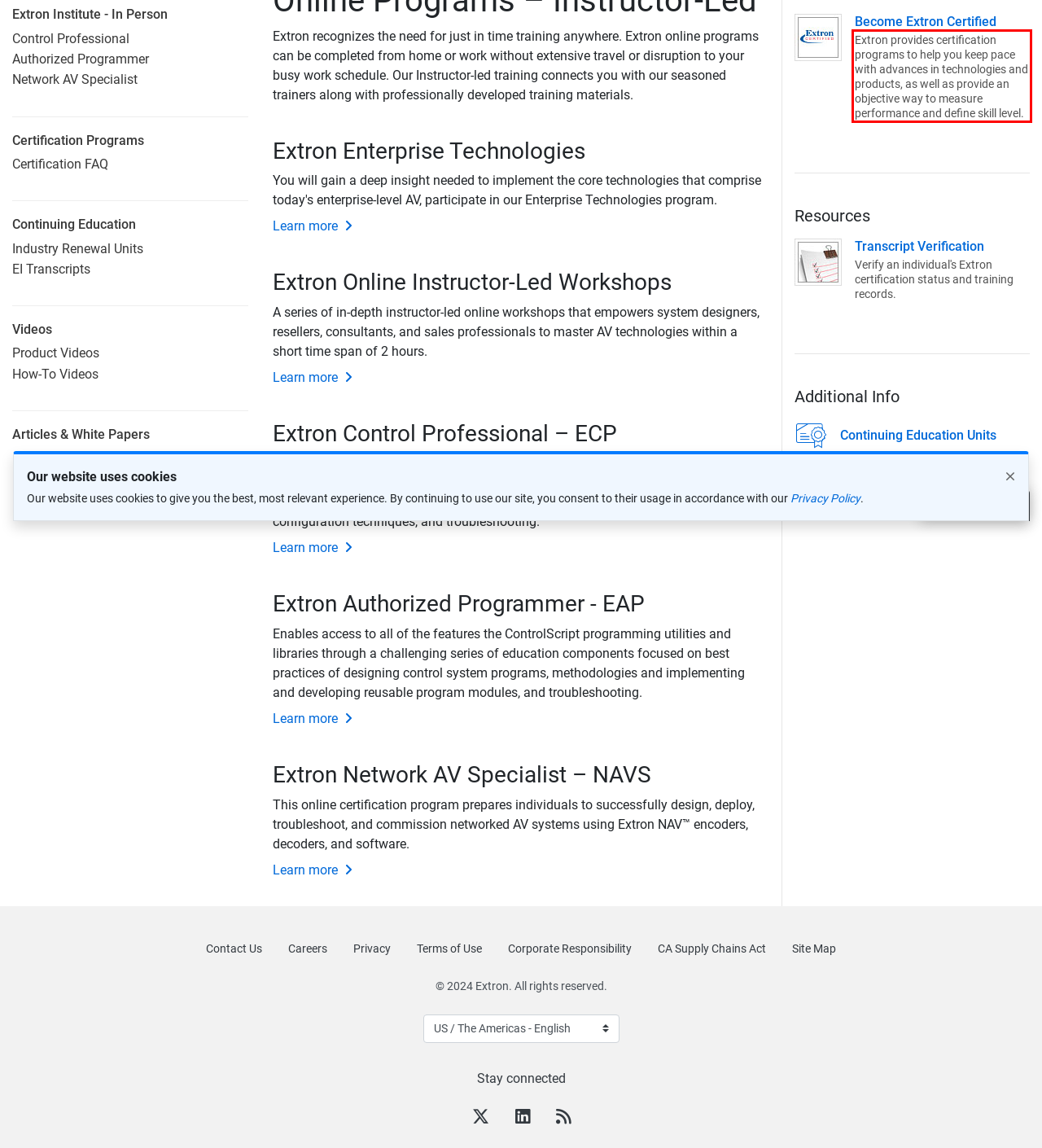Given a screenshot of a webpage, locate the red bounding box and extract the text it encloses.

Extron provides certification programs to help you keep pace with advances in technologies and products, as well as provide an objective way to measure performance and define skill level.